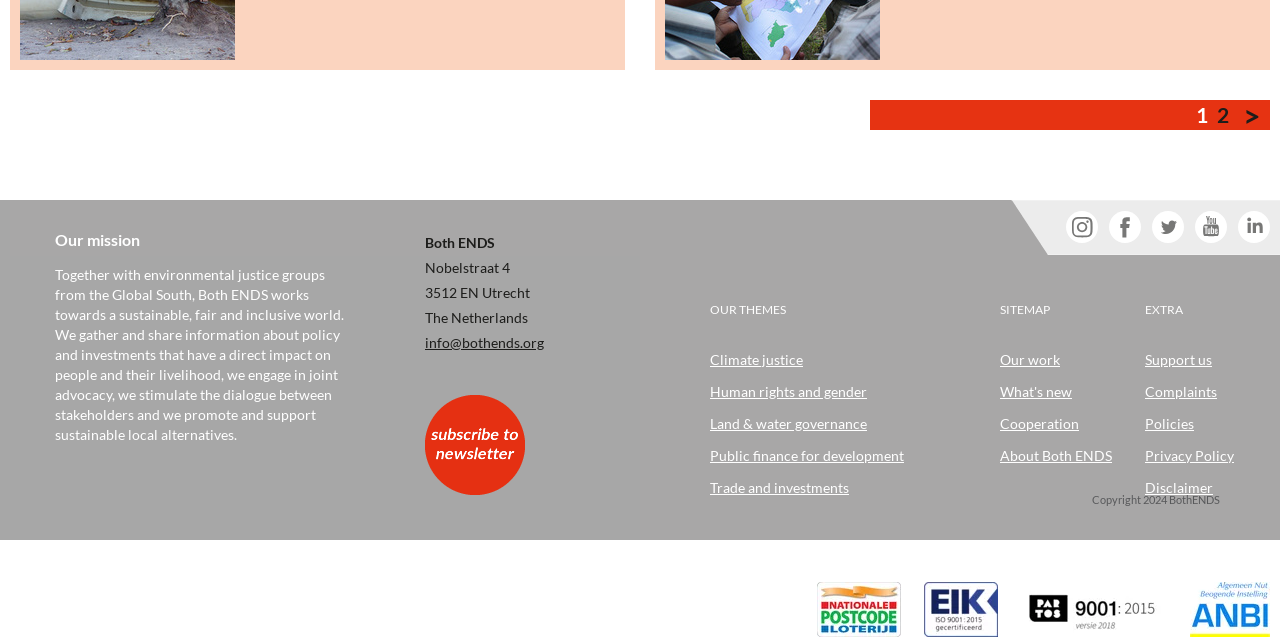What is the address of Both ENDS?
Based on the screenshot, provide your answer in one word or phrase.

Nobelstraat 4, 3512 EN Utrecht, The Netherlands